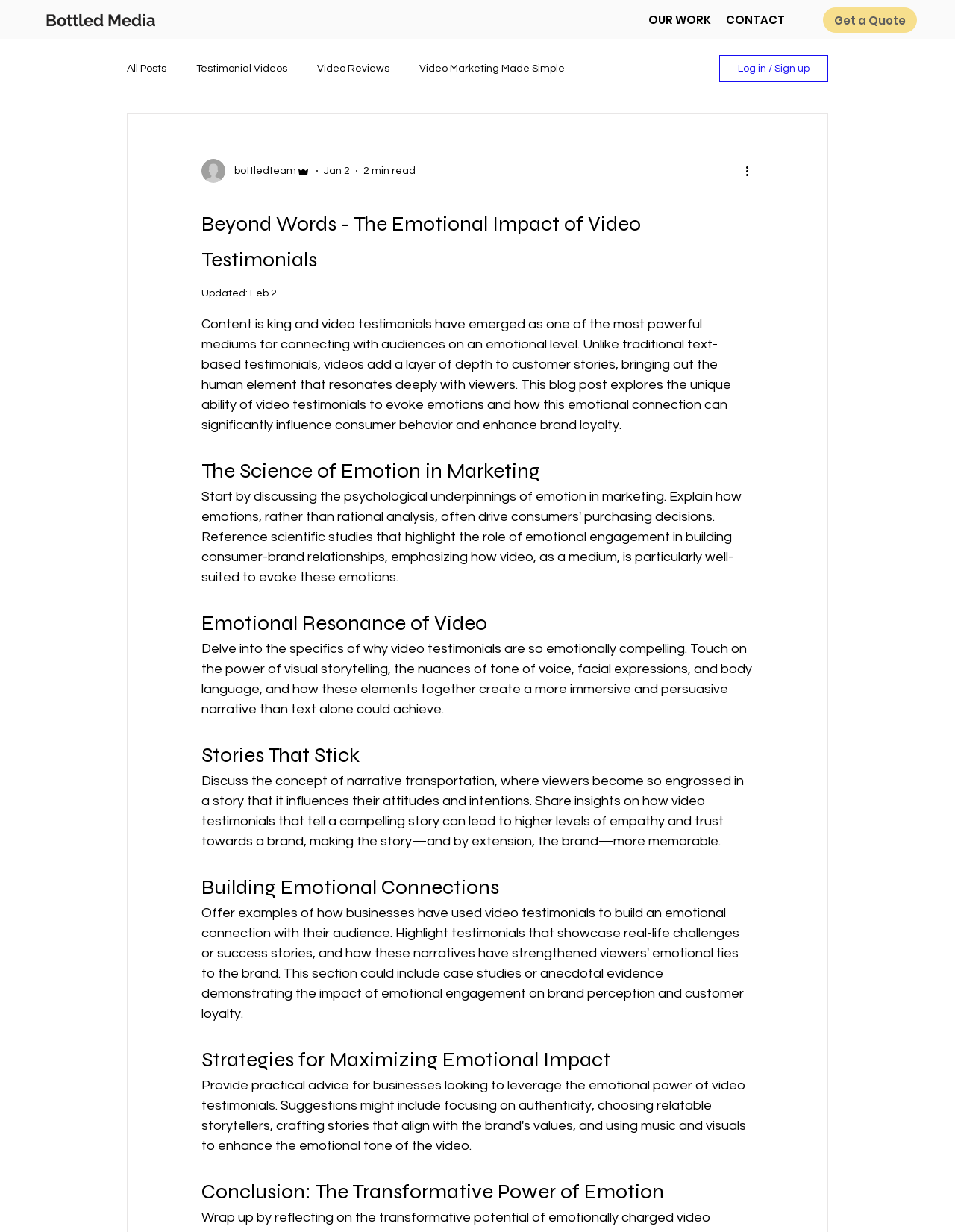Identify the bounding box for the UI element specified in this description: "OUR WORK". The coordinates must be four float numbers between 0 and 1, formatted as [left, top, right, bottom].

[0.671, 0.008, 0.752, 0.025]